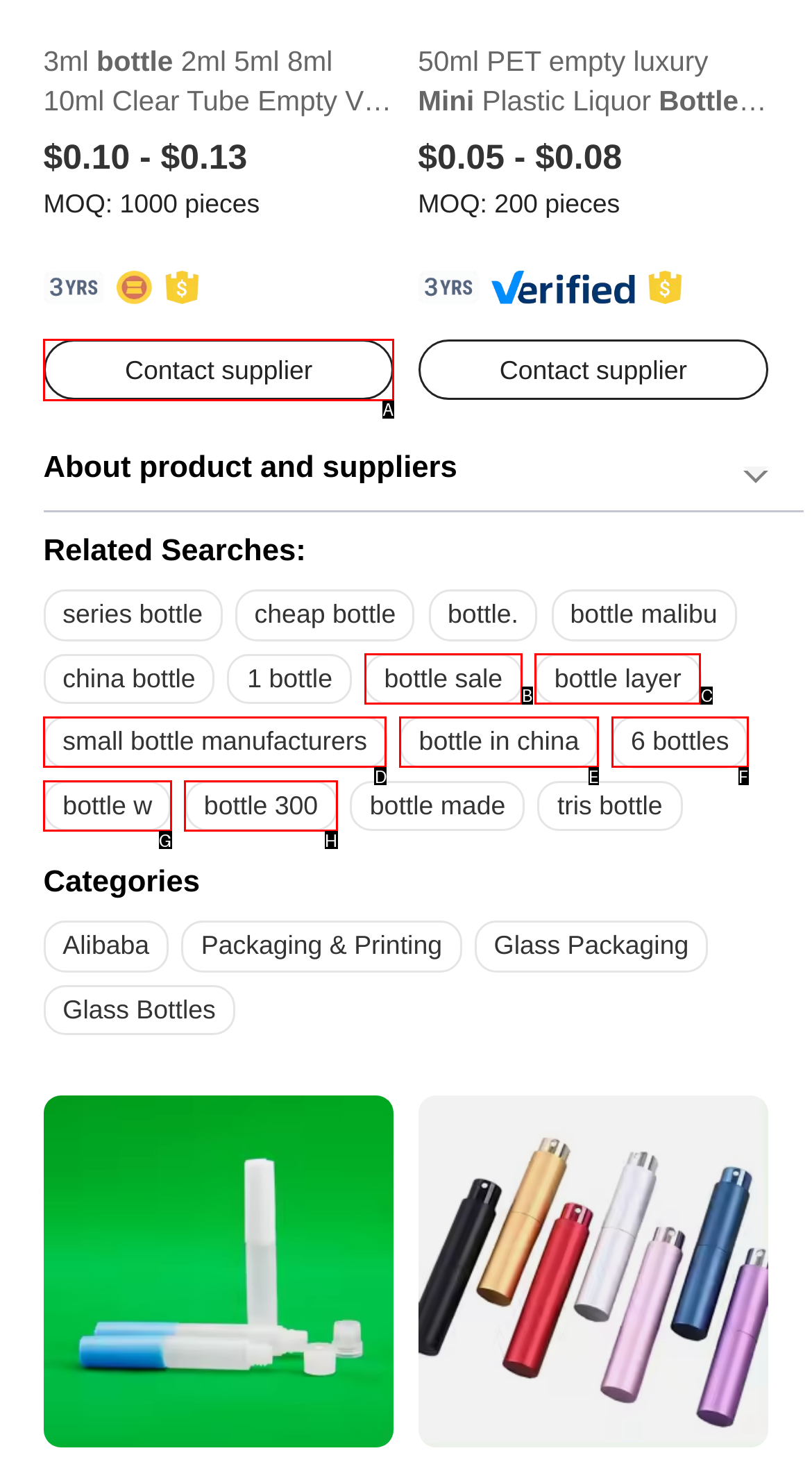Select the appropriate HTML element that needs to be clicked to finish the task: Contact supplier
Reply with the letter of the chosen option.

A